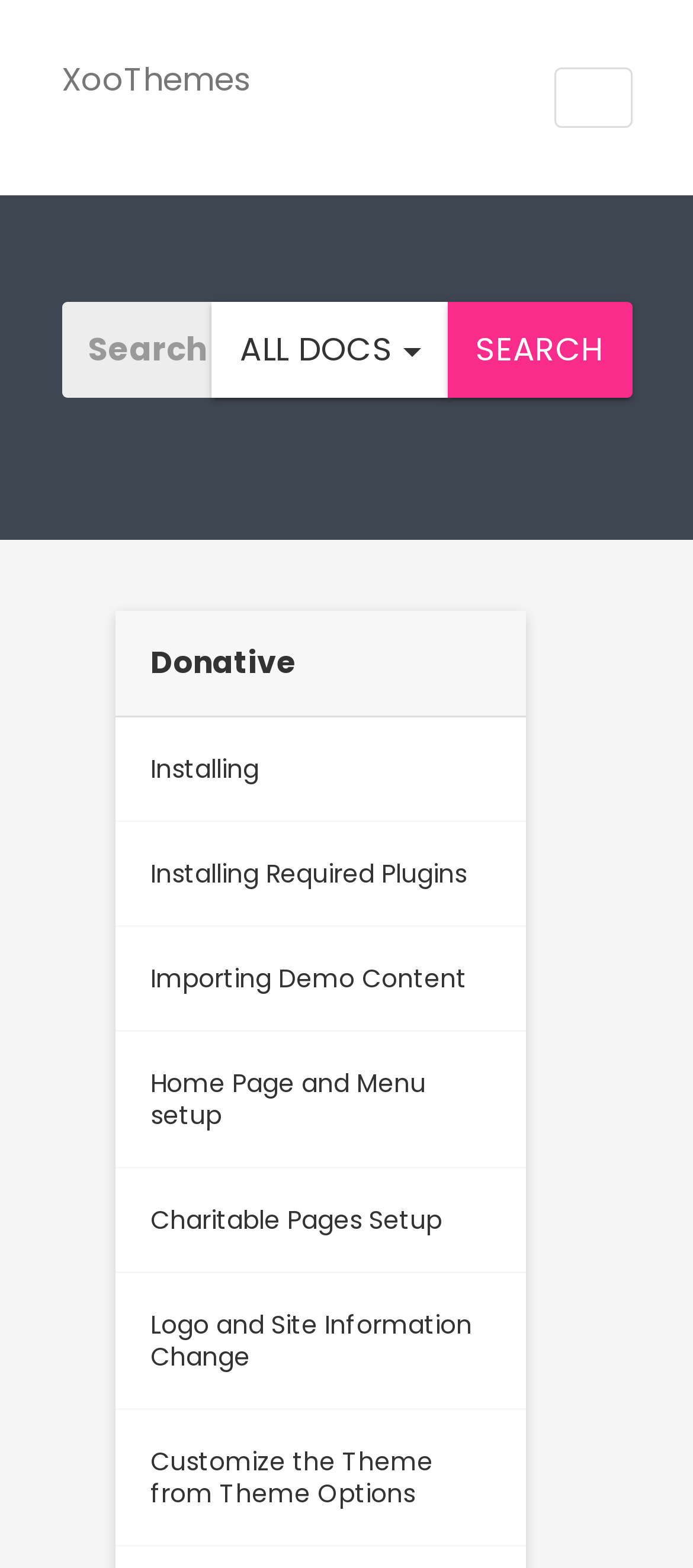Deliver a detailed narrative of the webpage's visual and textual elements.

The webpage is about "How To Add Testimonial" on XooThemes. At the top right corner, there is a button to toggle navigation. On the top left, there is a link to XooThemes. Below the top section, there is a search bar with a search box and two buttons, "ALL DOCS" and "SEARCH". 

Below the search bar, there is a heading "Donative" followed by a list of links, including "Installing", "Installing Required Plugins", "Importing Demo Content", "Home Page and Menu setup", "Charitable Pages Setup", "Logo and Site Information Change", and "Customize the Theme from Theme Options". These links are aligned vertically and take up most of the page.